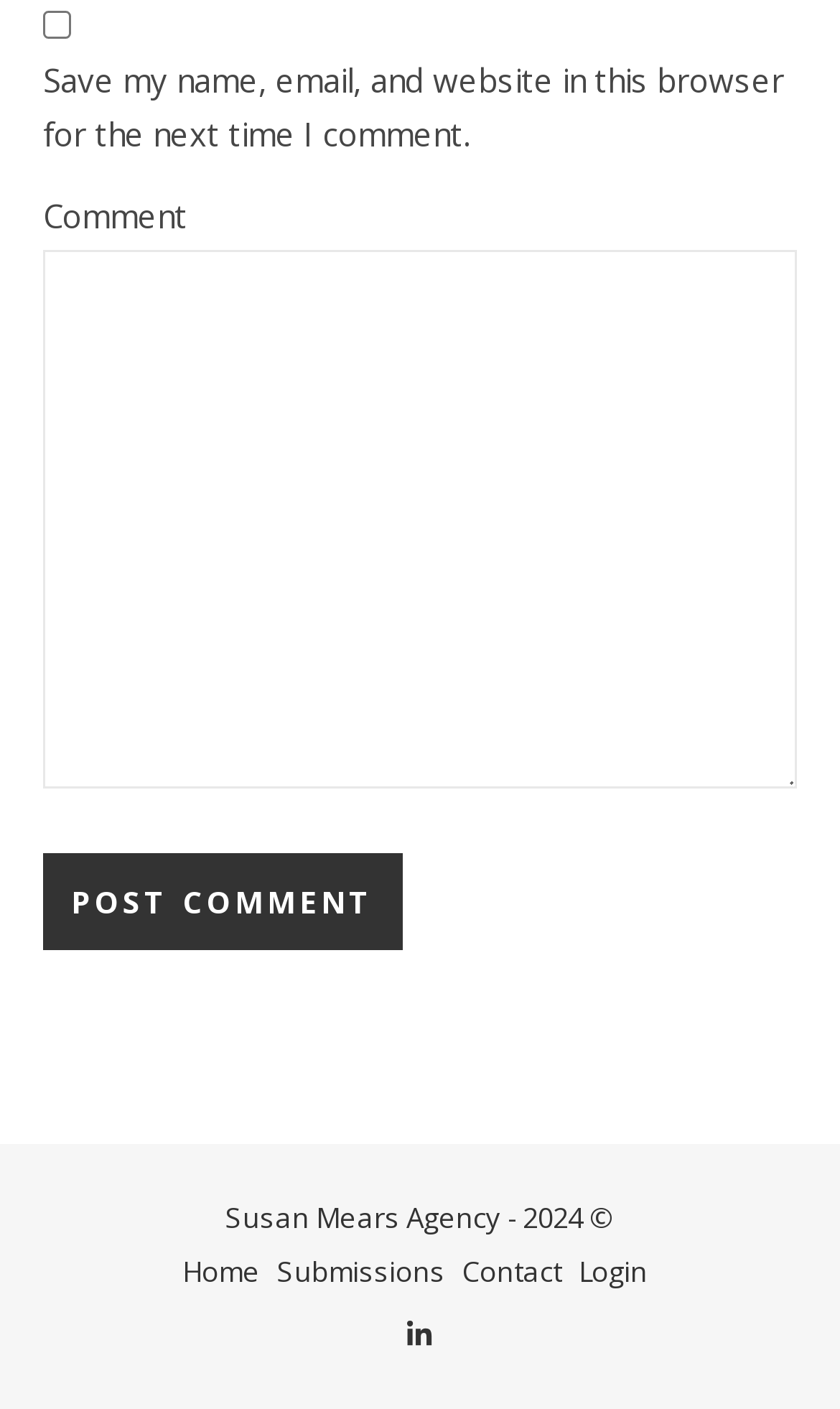Determine the bounding box coordinates of the clickable region to execute the instruction: "Click on 'Best Full Face Motorcycle Helmets [2024}'". The coordinates should be four float numbers between 0 and 1, denoted as [left, top, right, bottom].

None